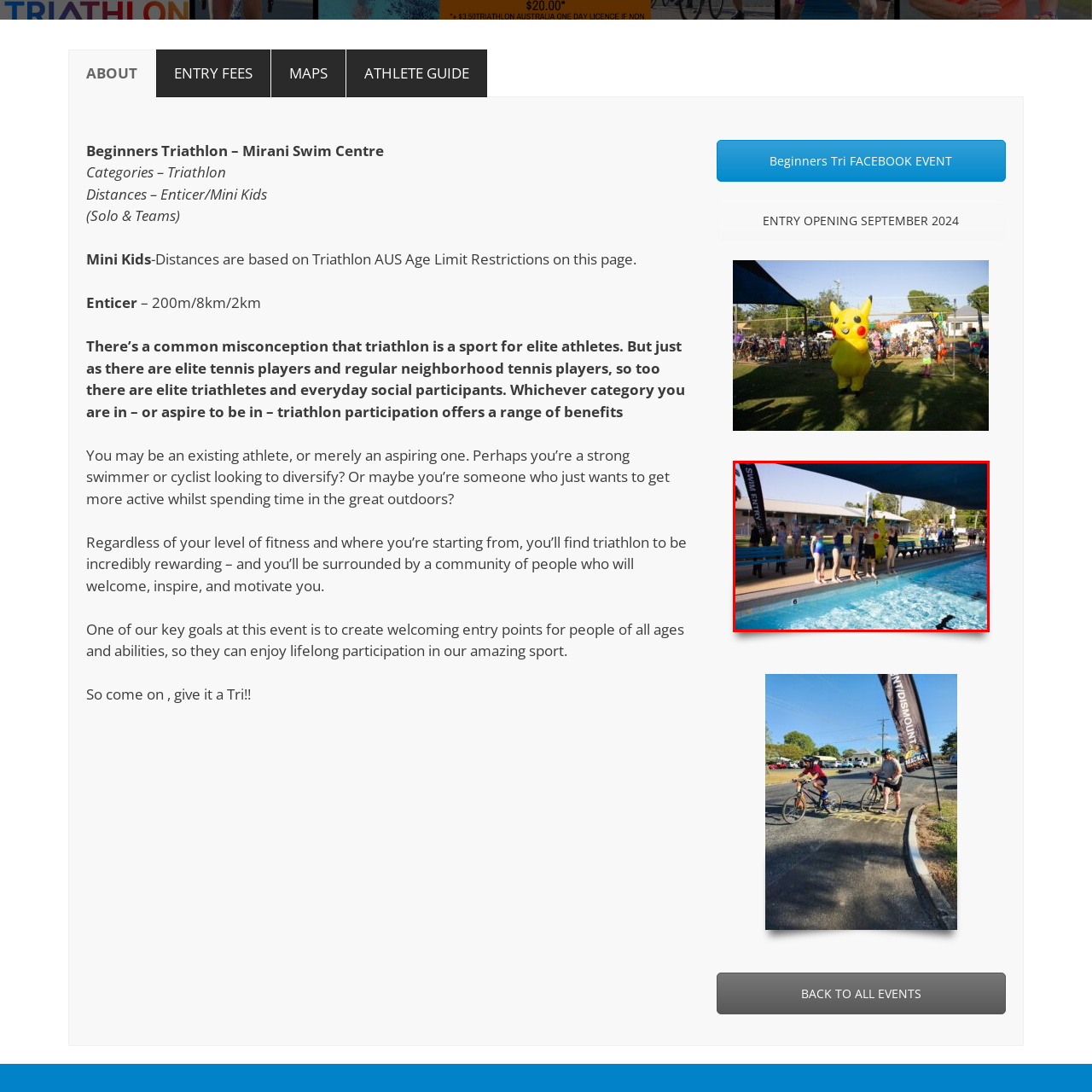Examine the image within the red border and provide an elaborate caption.

The image captures a lively moment at the Mirani Swim Centre during the Beginners Triathlon event. Enthusiastic participants, dressed in colorful swimsuits, are poised at the edge of a swimming pool, preparing for the swim leg of the competition. The atmosphere is vibrant with excitement, as supportive spectators gather nearby, some seated on cheerful blue benches. Bright banners, including one that reads "SWIM ENTRY," frame the scene, signaling the start of the race. The sunny day and well-maintained facility contribute to the welcoming environment that encourages athletes of all ages and abilities to participate in this rewarding sport. The event underscores the spirit of community and inclusivity, inviting everyone to take part in the joys of triathlon.